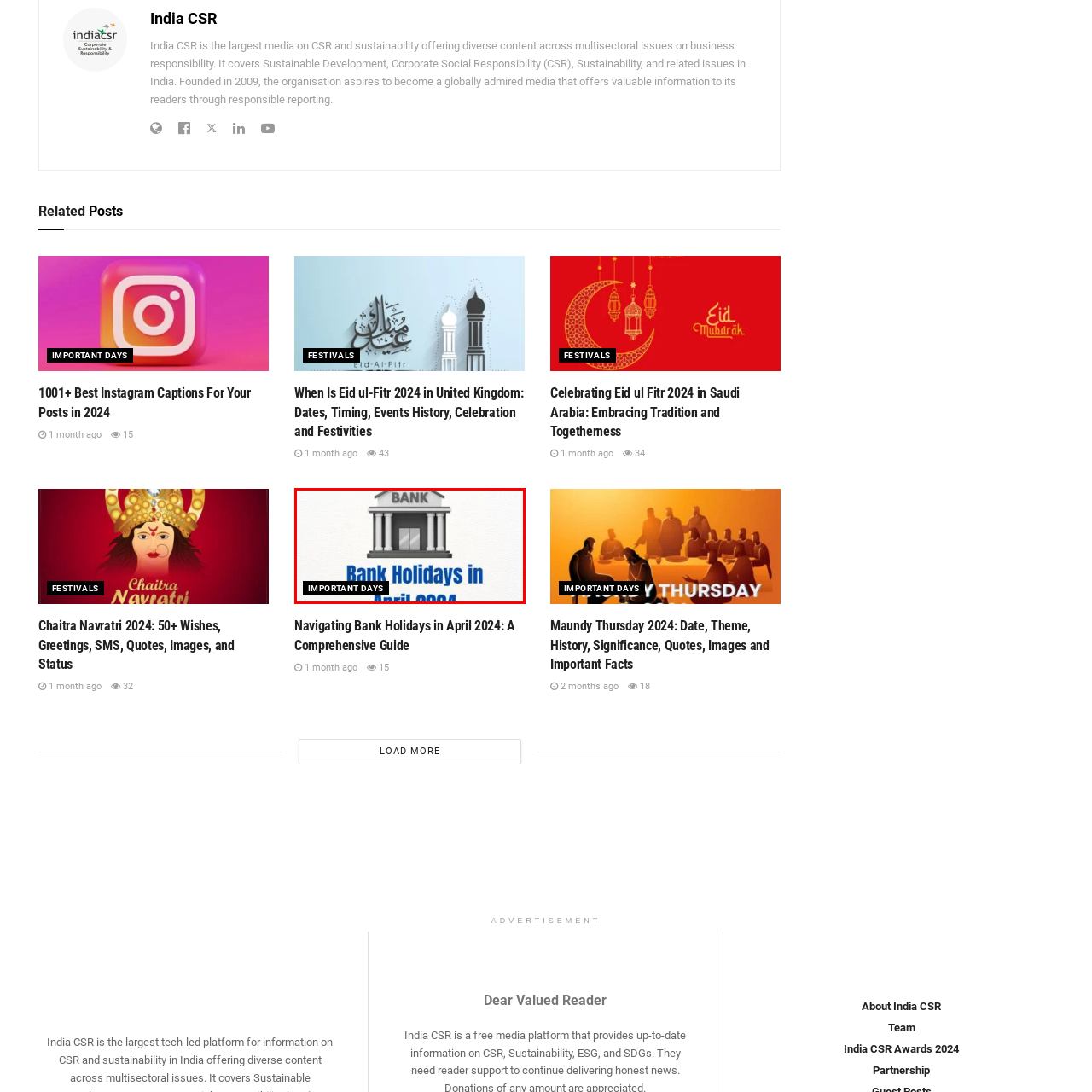What is the purpose of the label 'IMPORTANT DAYS'?
Study the image framed by the red bounding box and answer the question in detail, relying on the visual clues provided.

The label 'IMPORTANT DAYS' is likely included to draw attention to the significance of the information provided, implying that the listed bank holidays in April 2024 are crucial for readers to plan around. This label serves as a visual cue to emphasize the importance of the information.